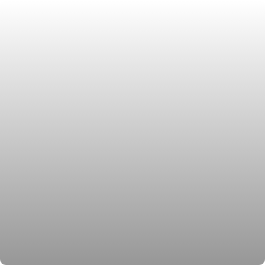When was the article published?
Please respond to the question with a detailed and well-explained answer.

The publication date of the article is mentioned in the caption as August 3, 2023, which provides context for when the article was released.